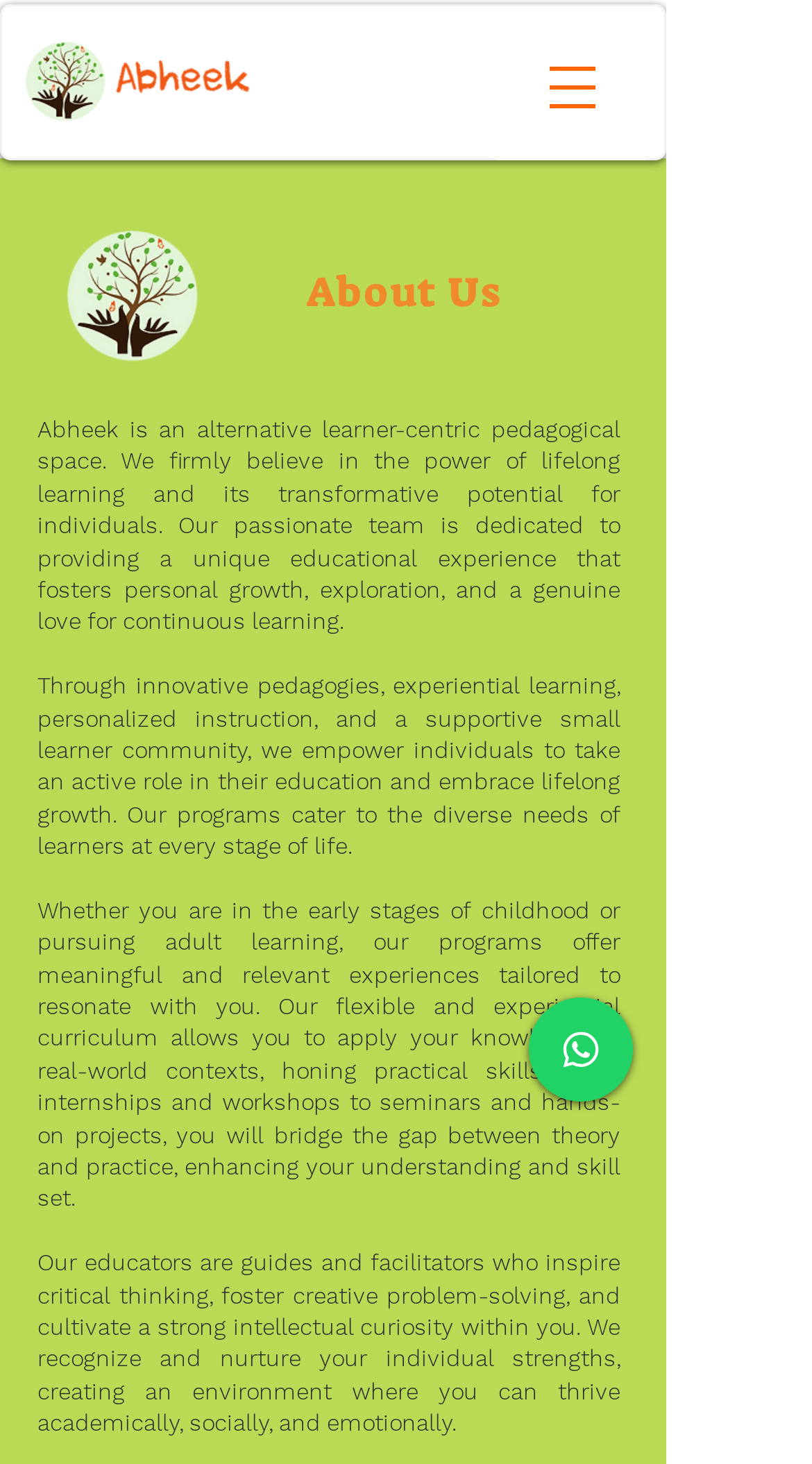What is the purpose of the organization?
Give a single word or phrase answer based on the content of the image.

Lifelong learning